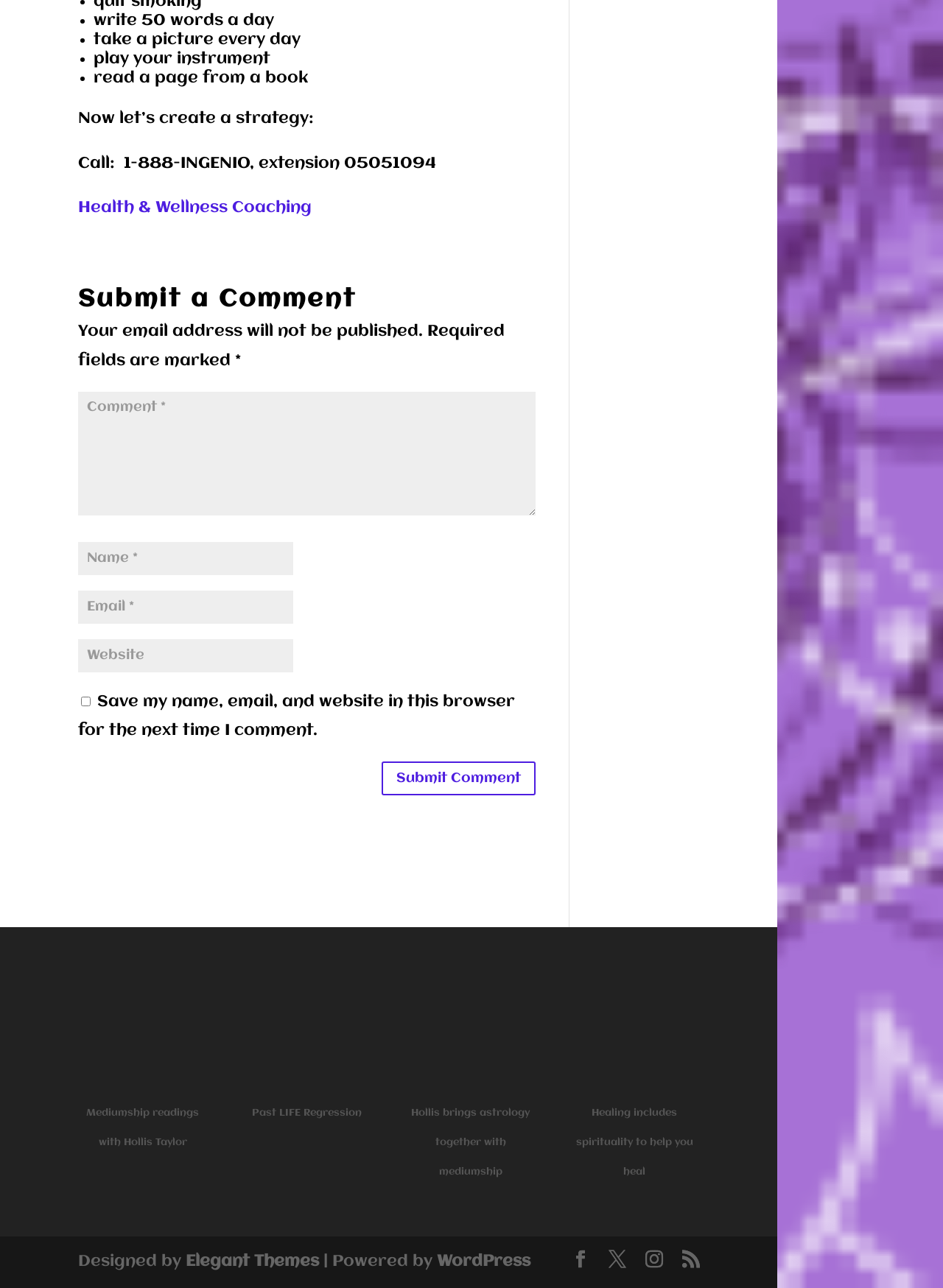Find the bounding box coordinates of the clickable element required to execute the following instruction: "Click the 'Submit Comment' button". Provide the coordinates as four float numbers between 0 and 1, i.e., [left, top, right, bottom].

[0.405, 0.591, 0.568, 0.617]